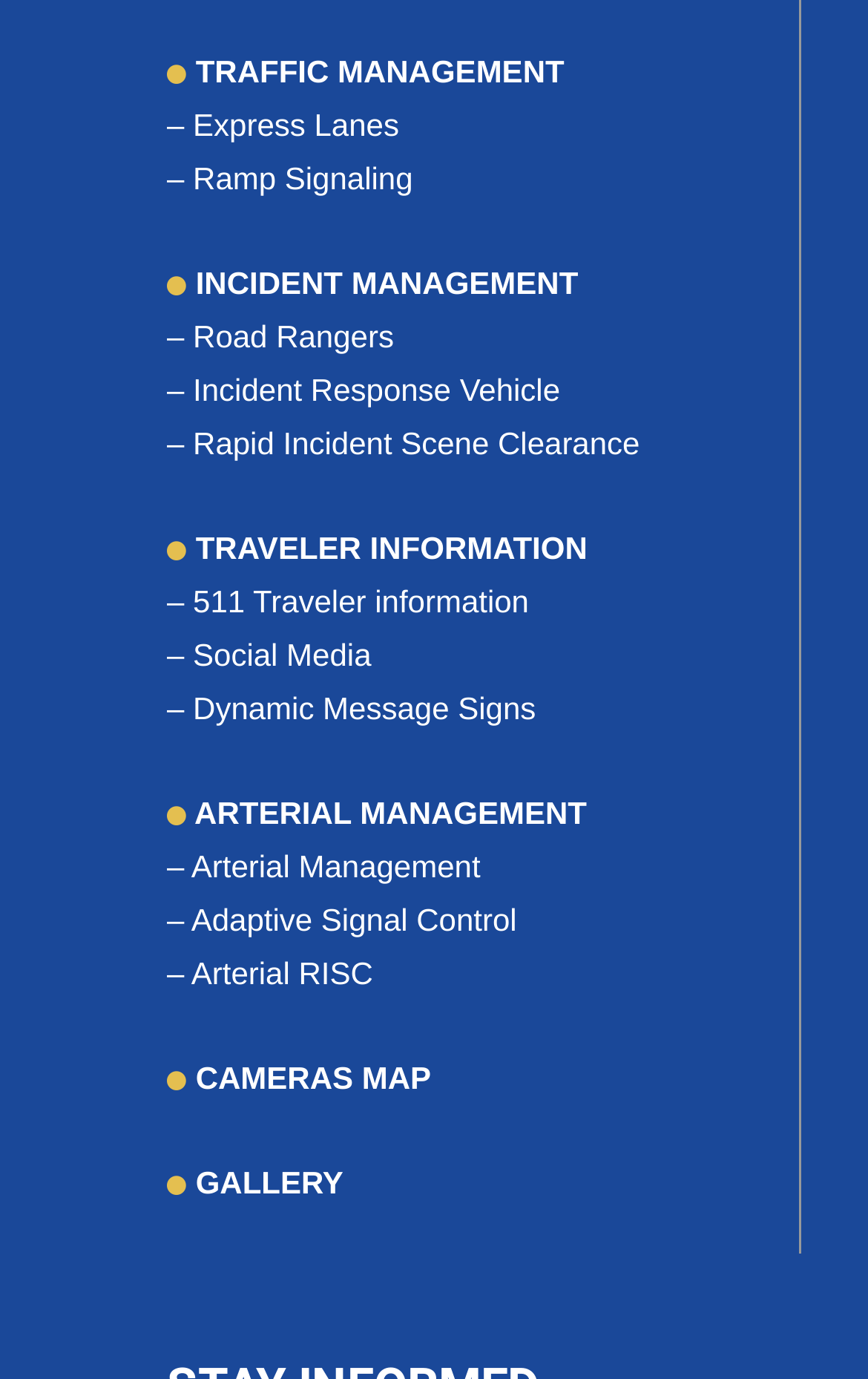Find the bounding box coordinates for the UI element whose description is: "Rapid Incident Scene Clearance". The coordinates should be four float numbers between 0 and 1, in the format [left, top, right, bottom].

[0.222, 0.309, 0.737, 0.335]